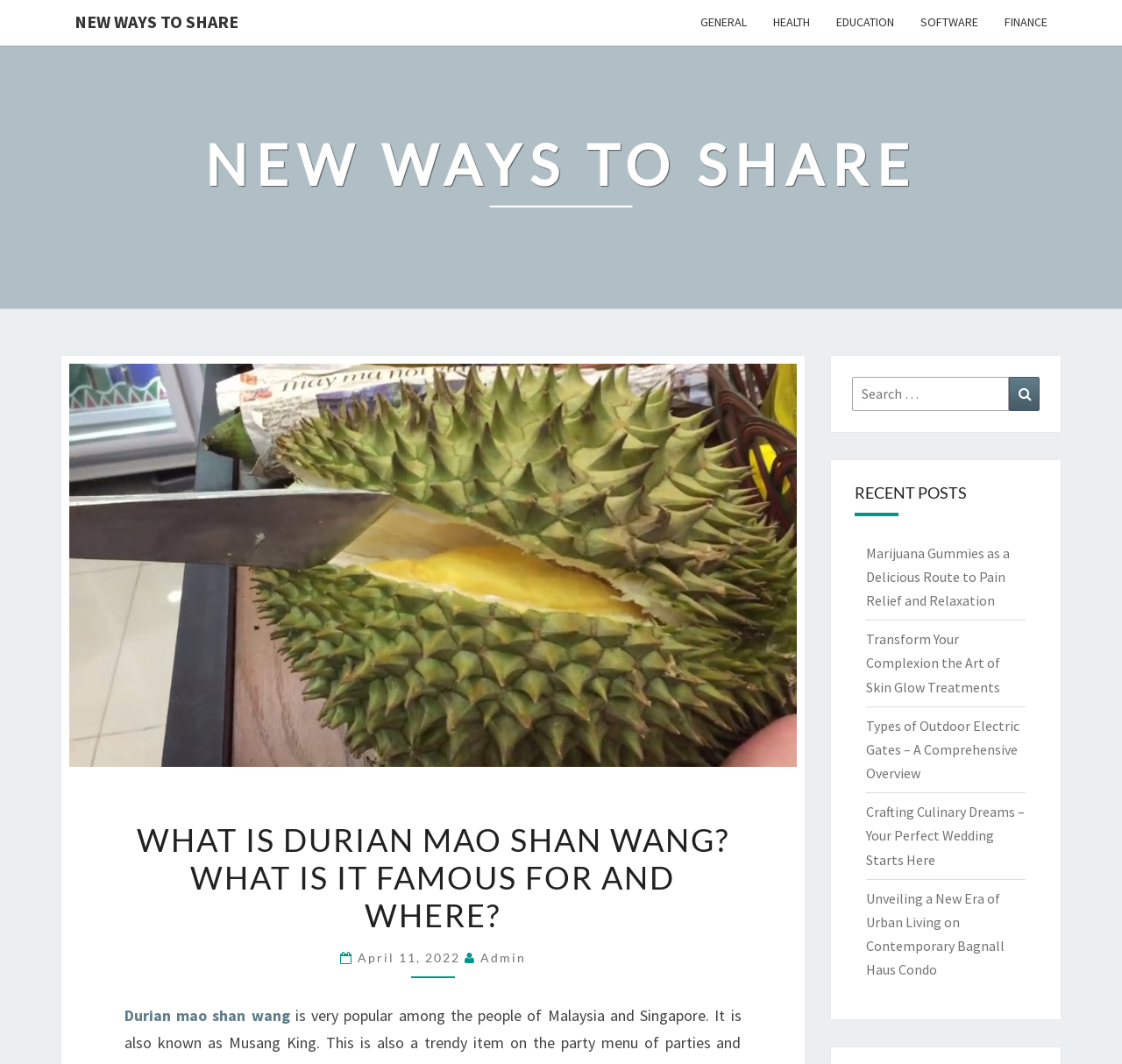What is the date of the latest article?
Look at the image and respond with a one-word or short phrase answer.

April 11, 2022